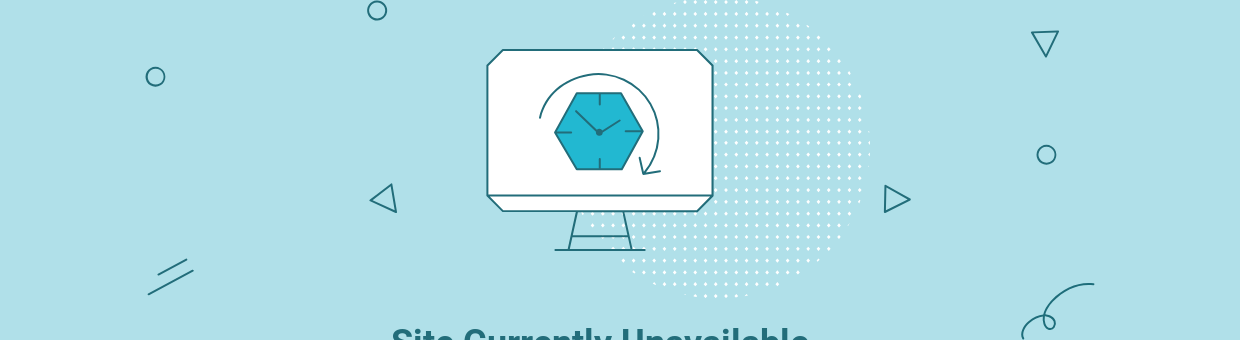Provide an in-depth description of the image you see.

The image features a light blue background adorned with various geometric shapes, such as circles and triangles, creating a visually appealing design. Central to the image is a graphic representation of a computer monitor displaying a teal-colored hexagon with an arrow indicating movement, symbolizing processing or waiting. At the bottom of the image, in bold, stylish lettering, the text reads "Site Currently Unavailable," clearly communicating the message of the image. This graphic serves to inform users that the website they are trying to access is temporarily not operational, while the design elements contribute to a modern and clean aesthetic.